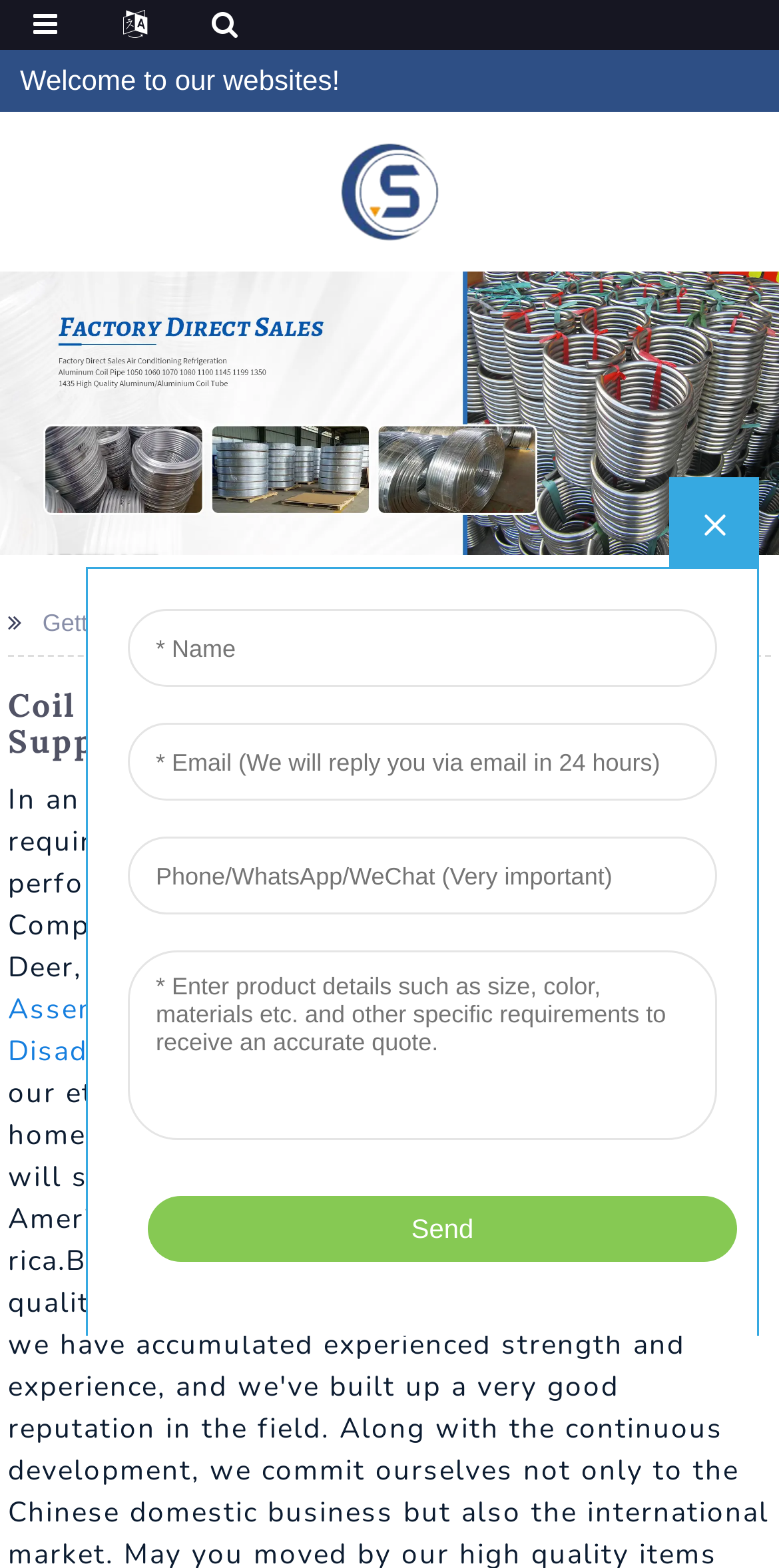Please find the bounding box coordinates in the format (top-left x, top-left y, bottom-right x, bottom-right y) for the given element description. Ensure the coordinates are floating point numbers between 0 and 1. Description: Careers

None